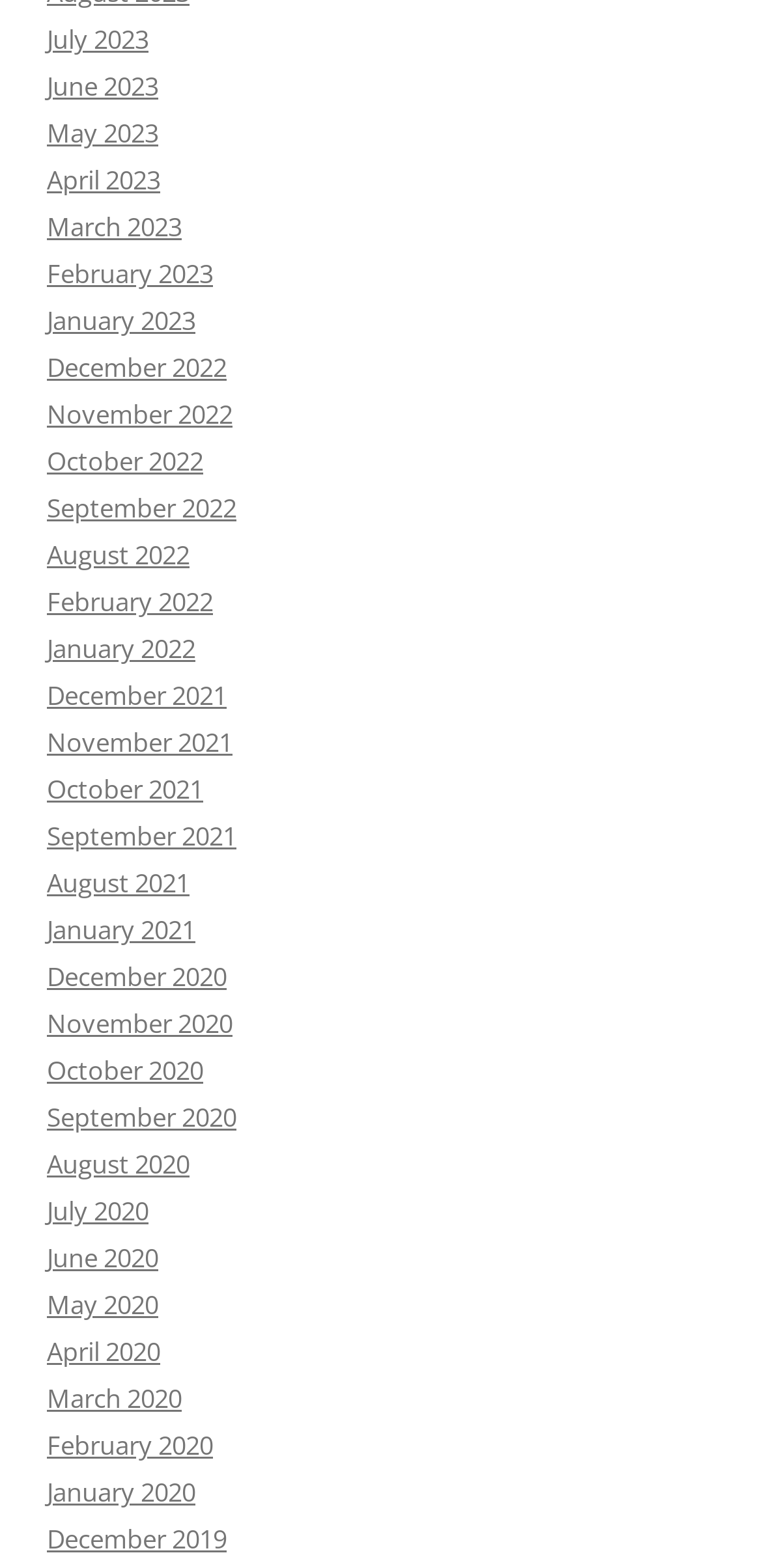How many months are listed on the webpage?
Based on the screenshot, provide your answer in one word or phrase.

30